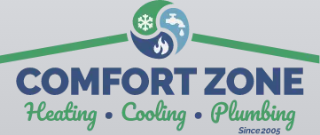Based on the visual content of the image, answer the question thoroughly: What is the significance of the tagline 'Since 2005'?

The tagline 'Since 2005' signifies the company's longstanding presence in the industry, suggesting trust and experience in providing essential home services.